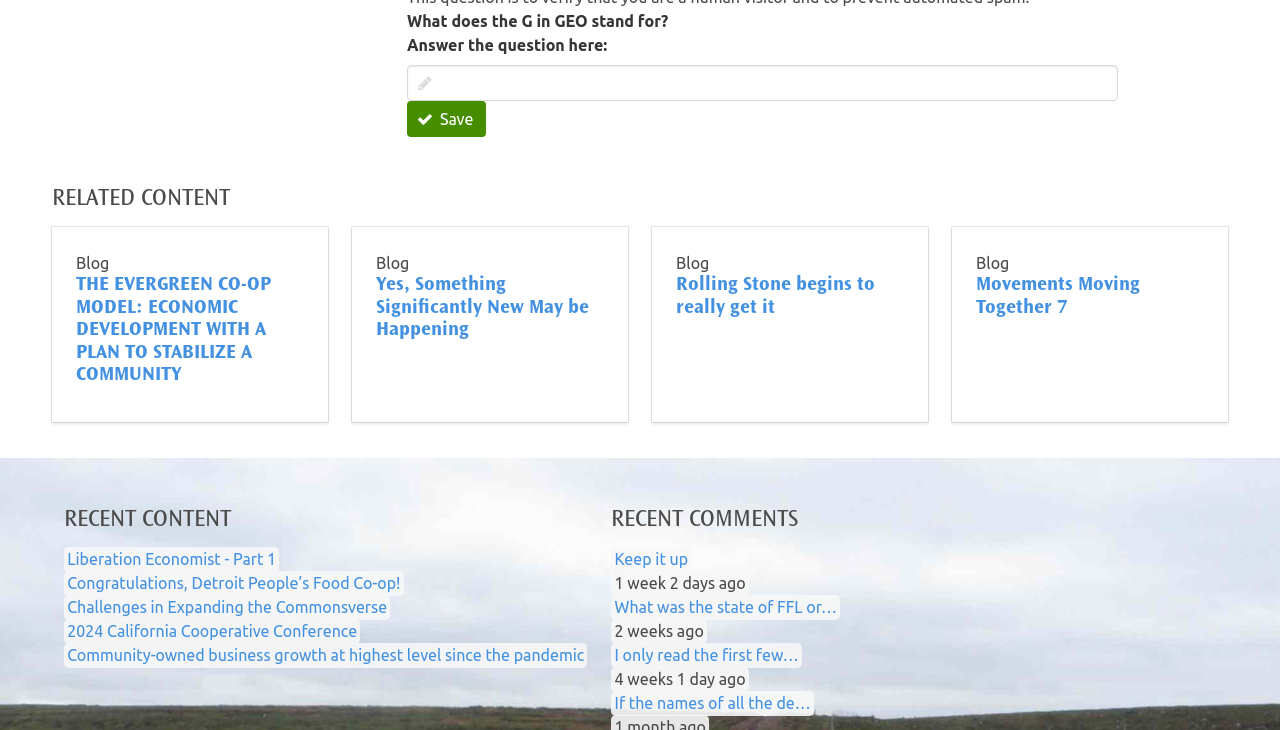From the details in the image, provide a thorough response to the question: What is the purpose of the textbox?

The textbox is located below the question 'What does the G in GEO stand for?' and is required, indicating that it is meant for the user to input an answer to the question.